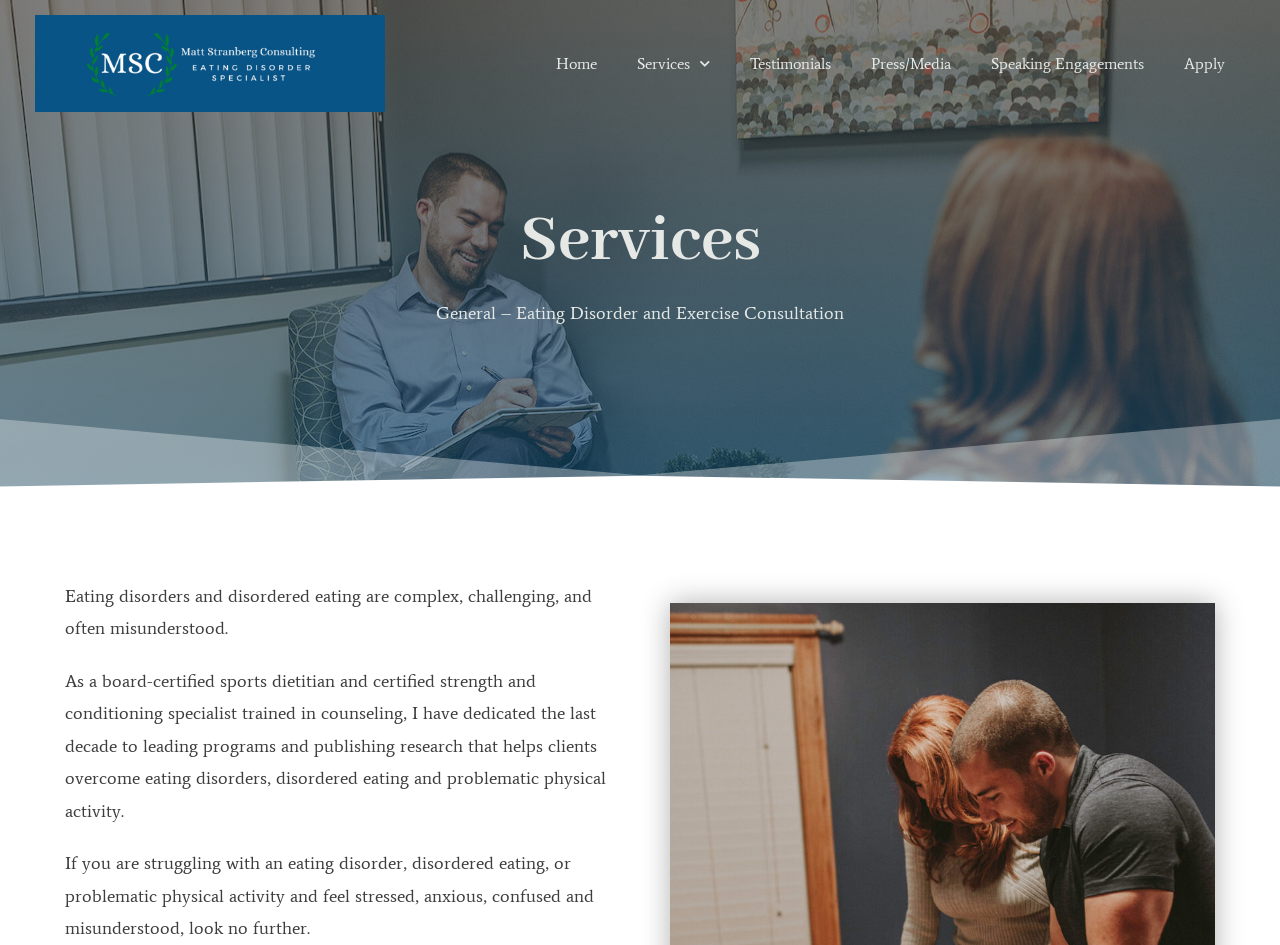Please provide the bounding box coordinates in the format (top-left x, top-left y, bottom-right x, bottom-right y). Remember, all values are floating point numbers between 0 and 1. What is the bounding box coordinate of the region described as: Services

[0.482, 0.043, 0.57, 0.092]